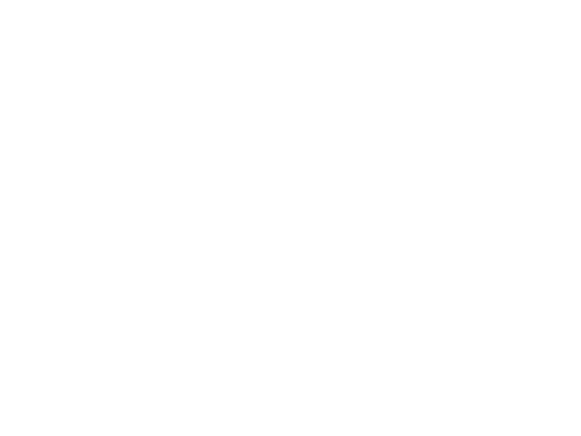Provide a comprehensive description of the image.

The image displays a prominent logo associated with a video game, specifically representing "Tom Clancy’s Splinter Cell." This seemingly minimalist design effectively conveys the theme of stealth and tactical gameplay that the franchise is known for. The logo is likely part of the visual branding for the game's promotion on a website dedicated to gaming products. Below the logo, details include the game's title, release date of February 18, 2003, and its developer, Ubisoft Montreal, emphasizing the historical significance and the legacy of the game in the gaming industry. The overall aesthetic is aligned with the serious and strategic tone of the "Splinter Cell" series, which has been influential in the action-adventure genre.